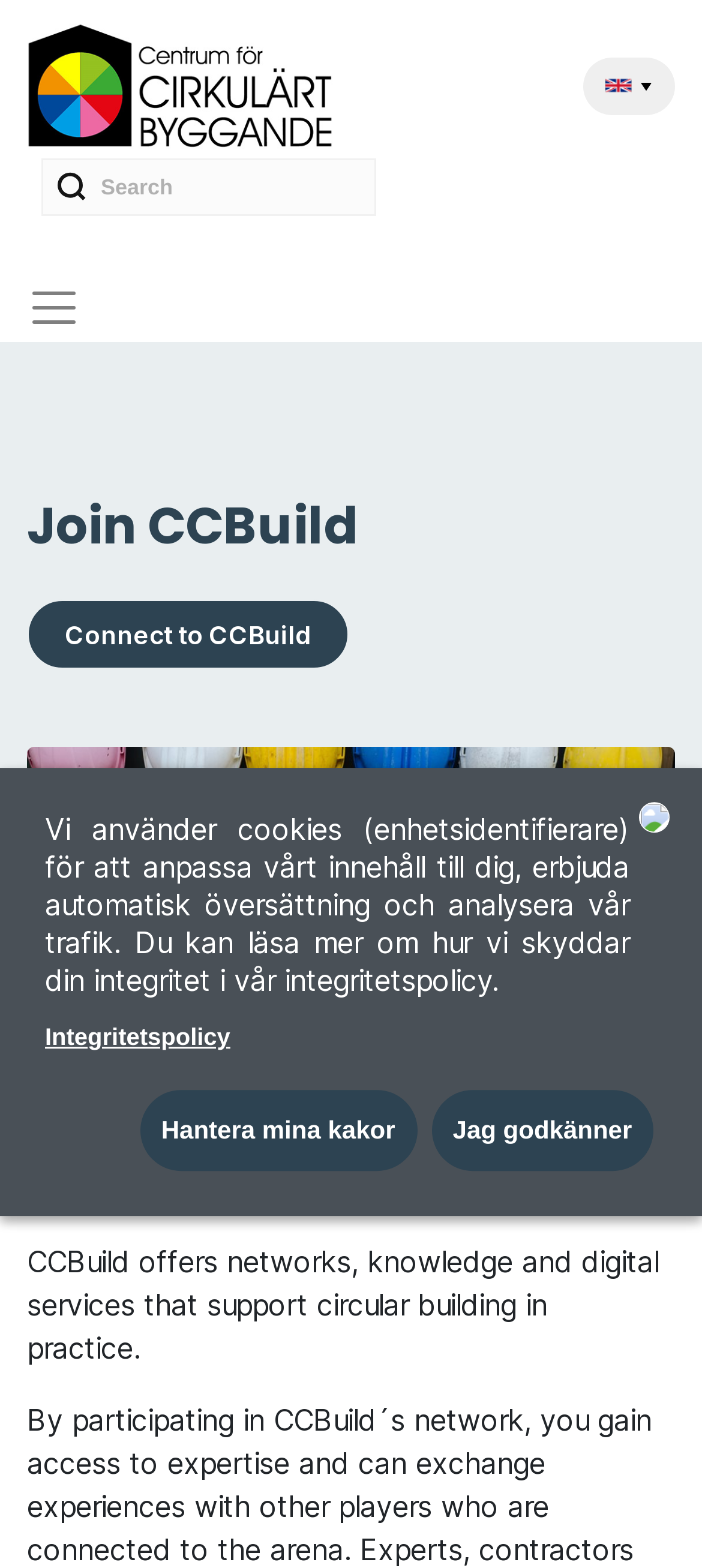Determine the bounding box coordinates for the UI element matching this description: "Hantera mina kakor".

[0.199, 0.695, 0.594, 0.747]